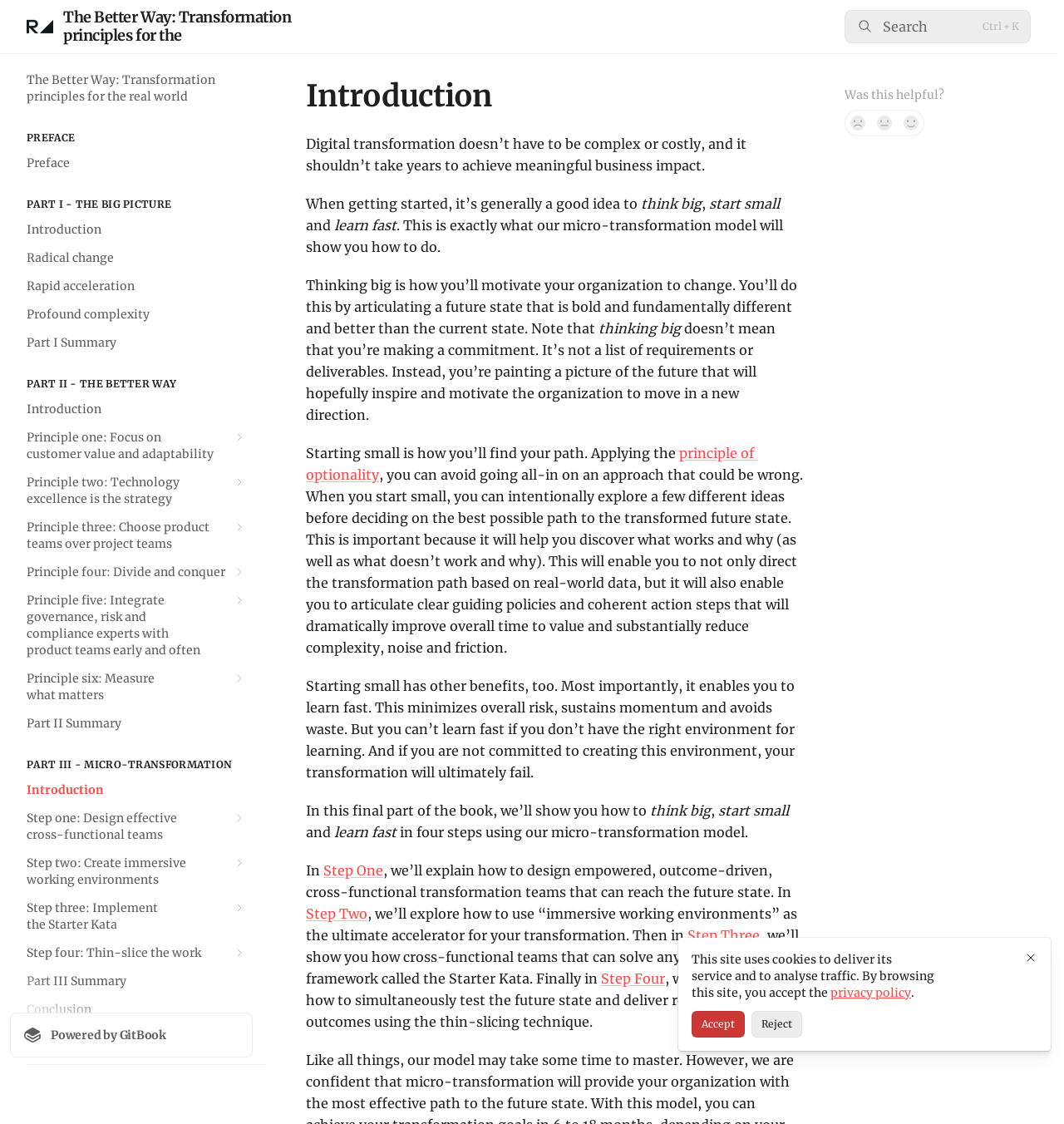What is the principle of optionality?
Refer to the image and give a detailed response to the question.

The principle of optionality is mentioned in the text as a way to avoid going all-in on an approach that could be wrong, allowing for exploration of different ideas before deciding on the best path to the transformed future state.